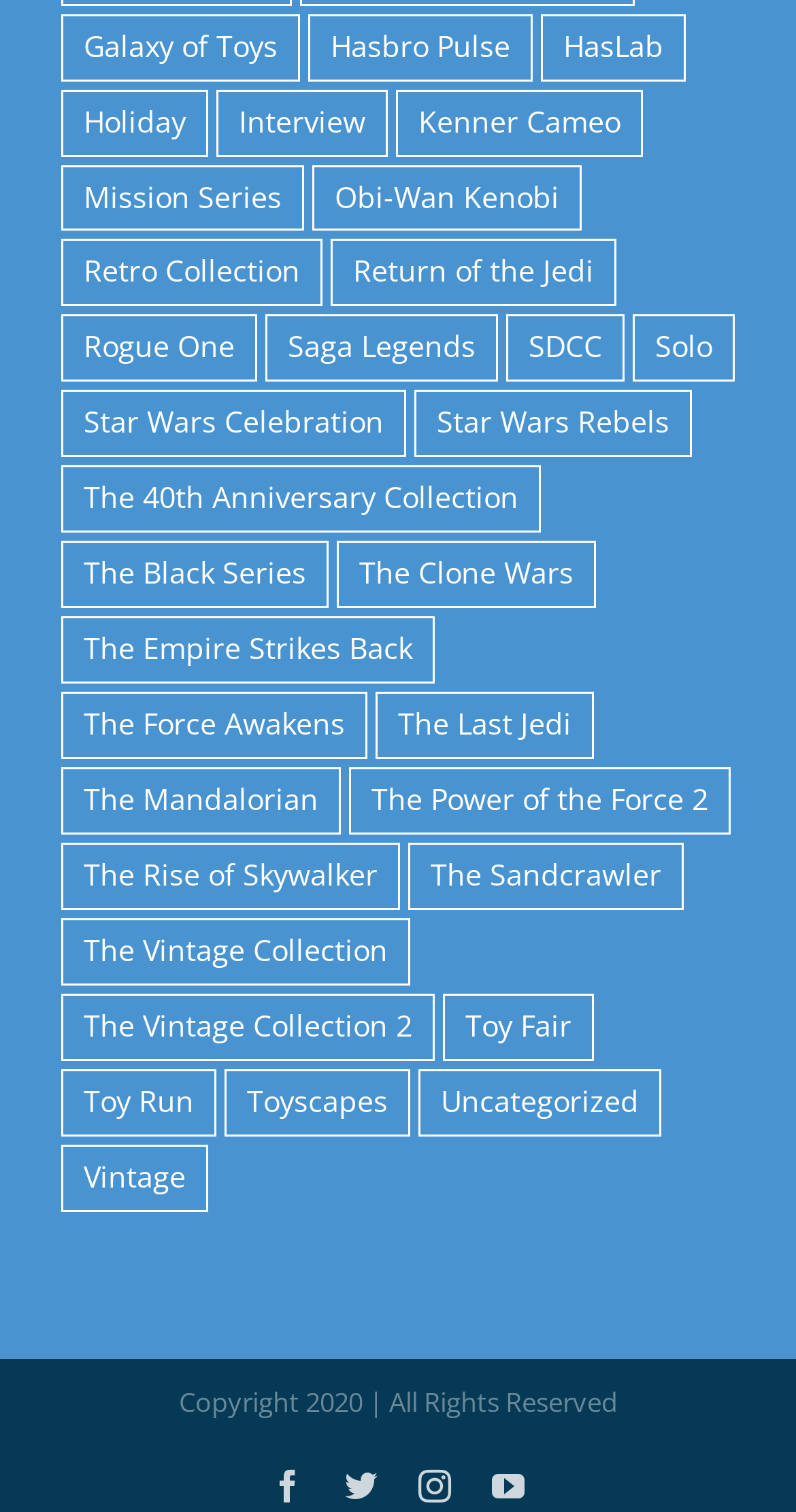Find the bounding box coordinates of the clickable region needed to perform the following instruction: "Browse Galaxy of Toys". The coordinates should be provided as four float numbers between 0 and 1, i.e., [left, top, right, bottom].

[0.077, 0.009, 0.377, 0.053]